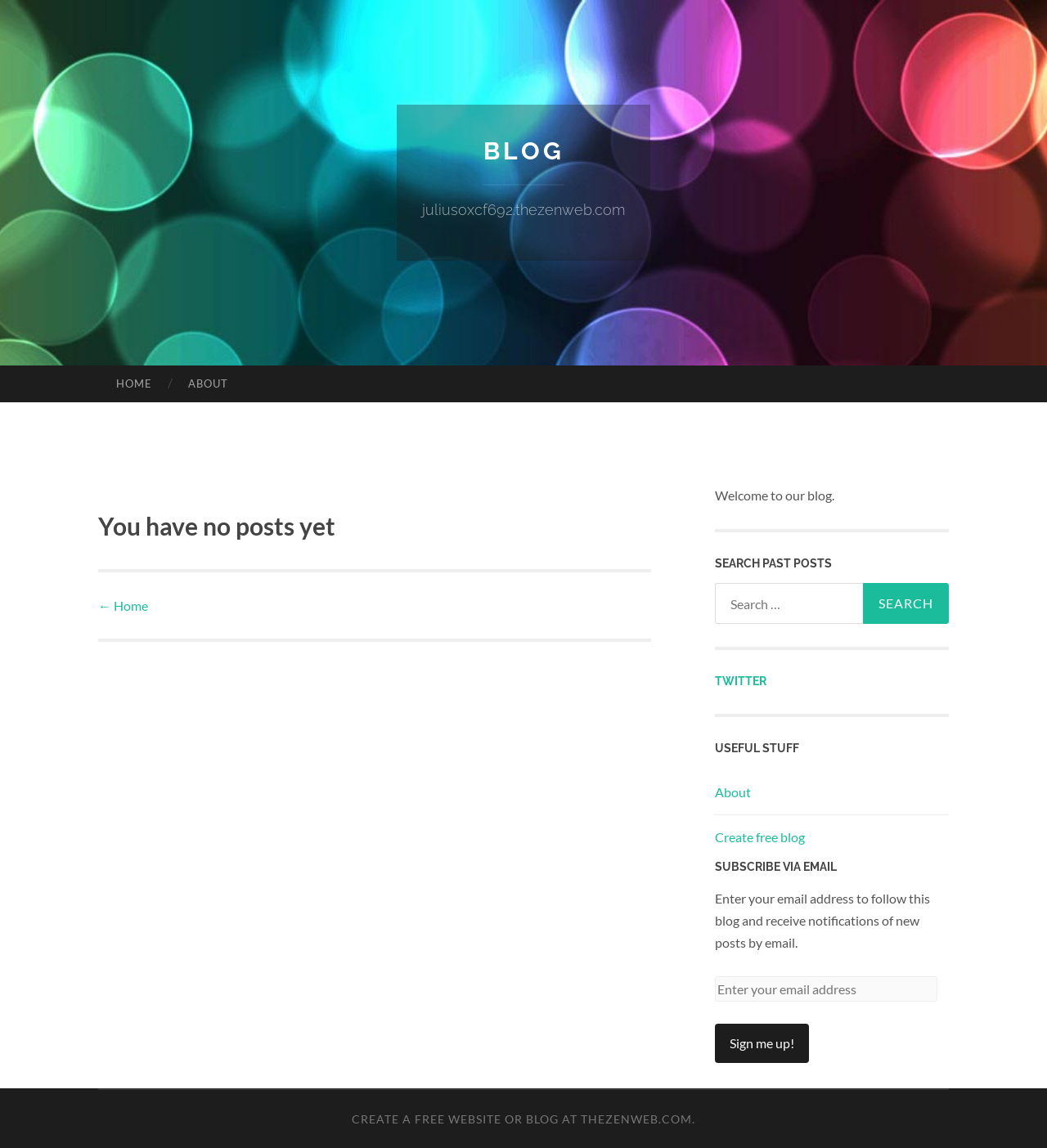Kindly determine the bounding box coordinates for the clickable area to achieve the given instruction: "Skip to content".

[0.0, 0.318, 0.135, 0.357]